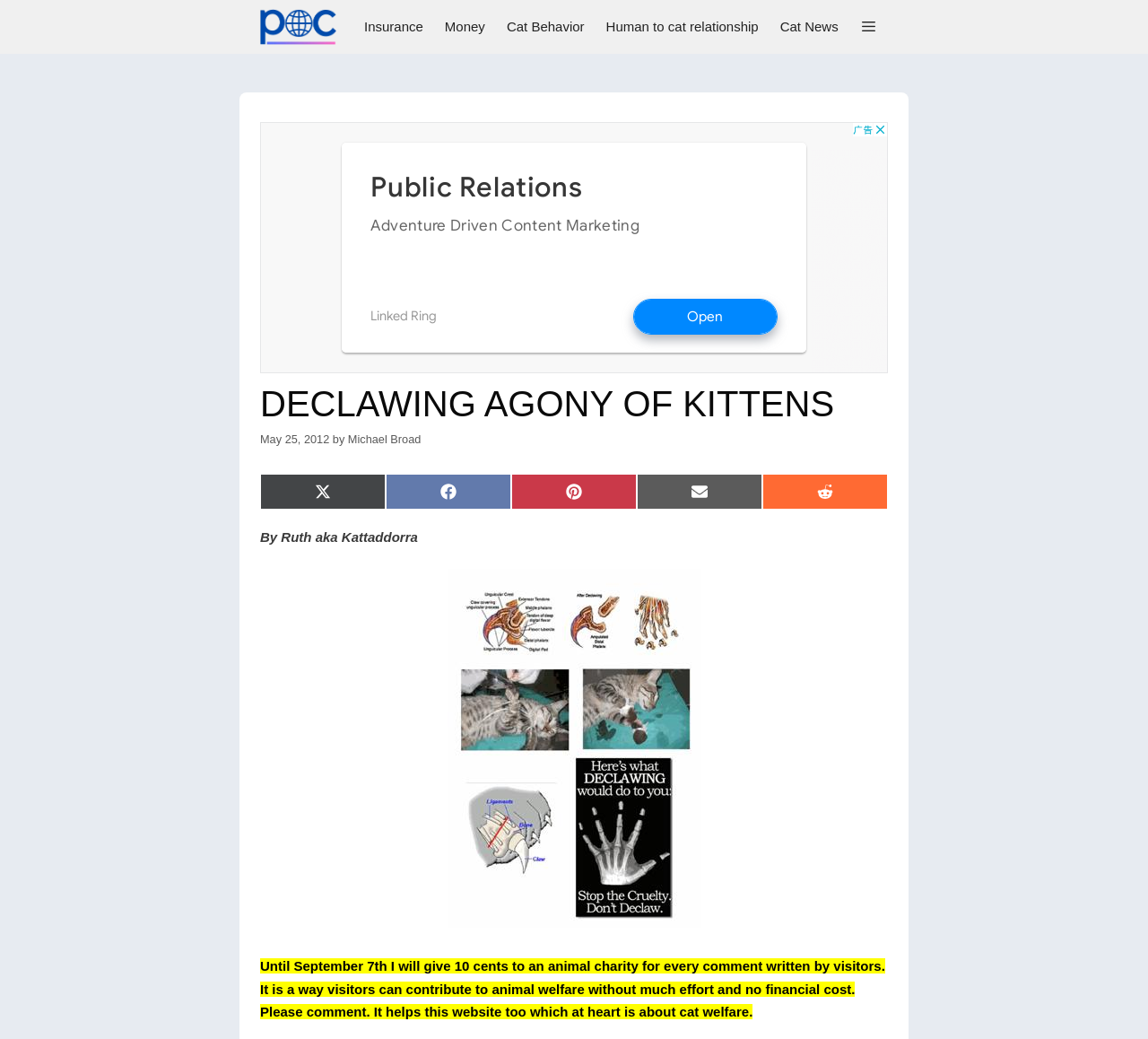What is the date of the article?
Look at the screenshot and respond with a single word or phrase.

May 25, 2012